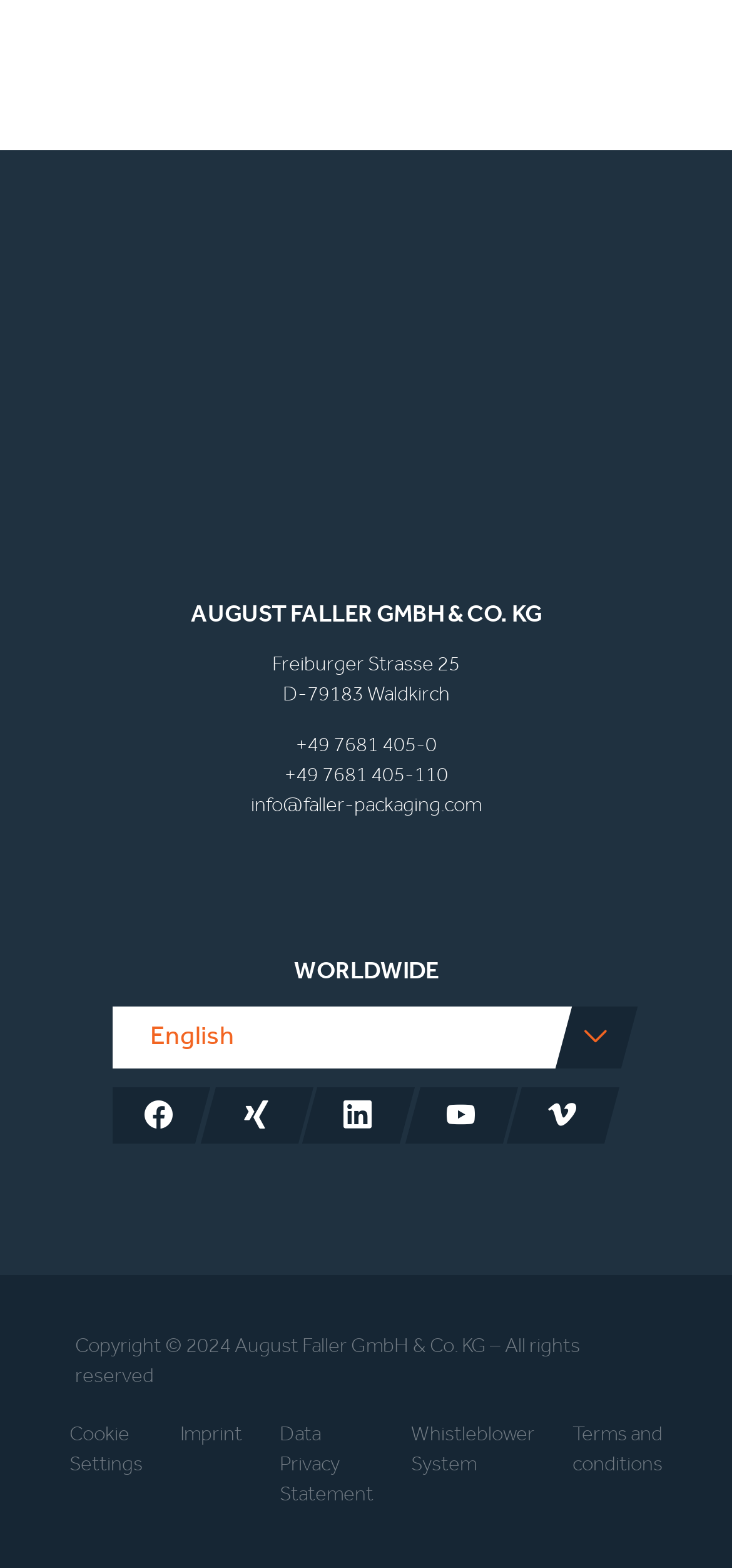Please determine the bounding box coordinates of the clickable area required to carry out the following instruction: "Call the company". The coordinates must be four float numbers between 0 and 1, represented as [left, top, right, bottom].

[0.404, 0.467, 0.596, 0.482]